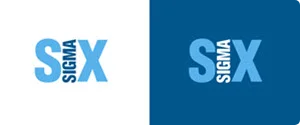Using the information from the screenshot, answer the following question thoroughly:
What does the Six Sigma logo symbolize?

According to the caption, the Six Sigma logo represents precision and excellence in quality management, making it easily recognizable within the training and consultancy industries focused on operational improvement.